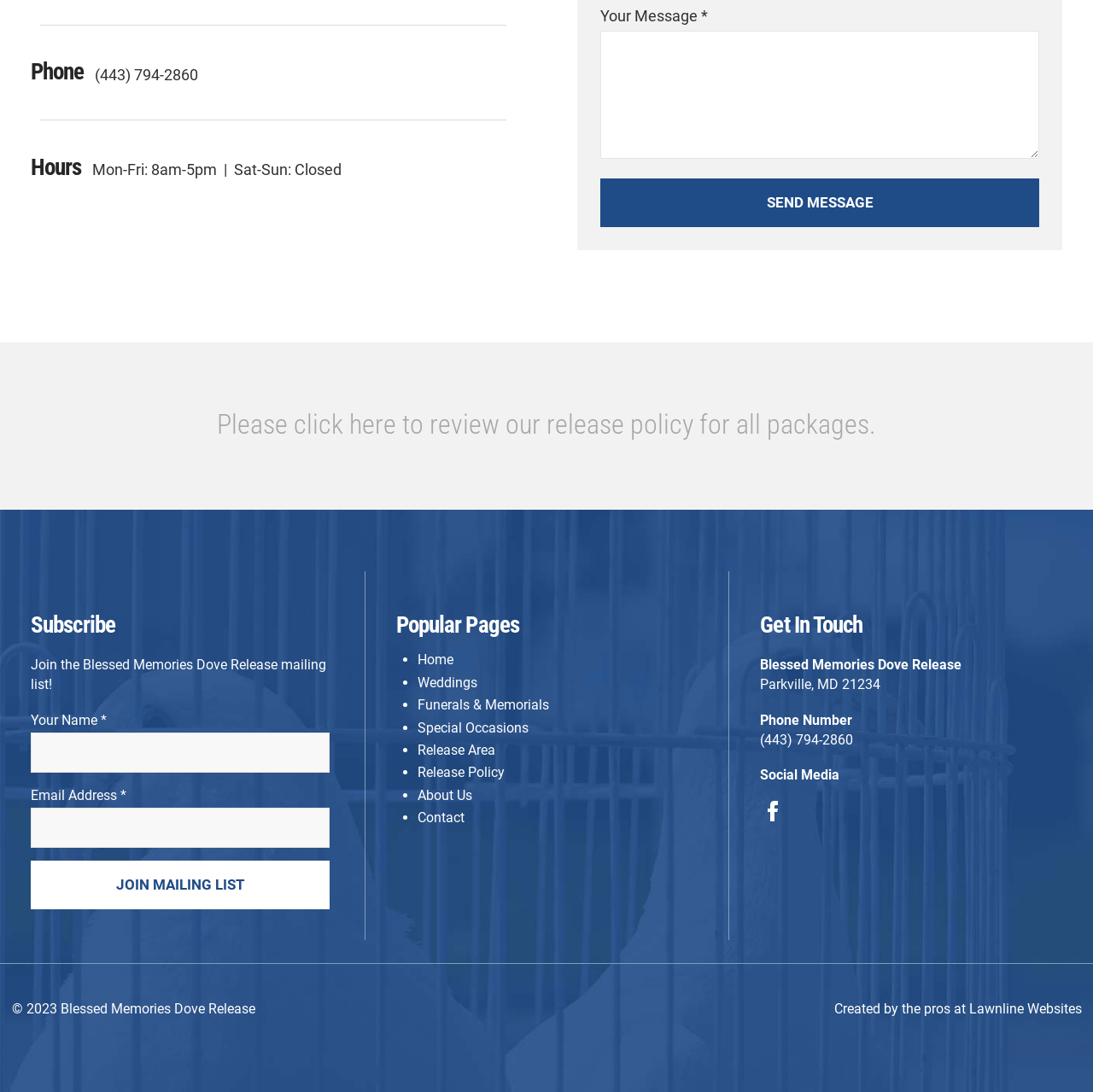What is the name of the mailing list?
Please respond to the question with as much detail as possible.

I found the name of the mailing list by looking at the 'Subscribe' section, where it is mentioned as 'Join the Blessed Memories Dove Release mailing list!'.